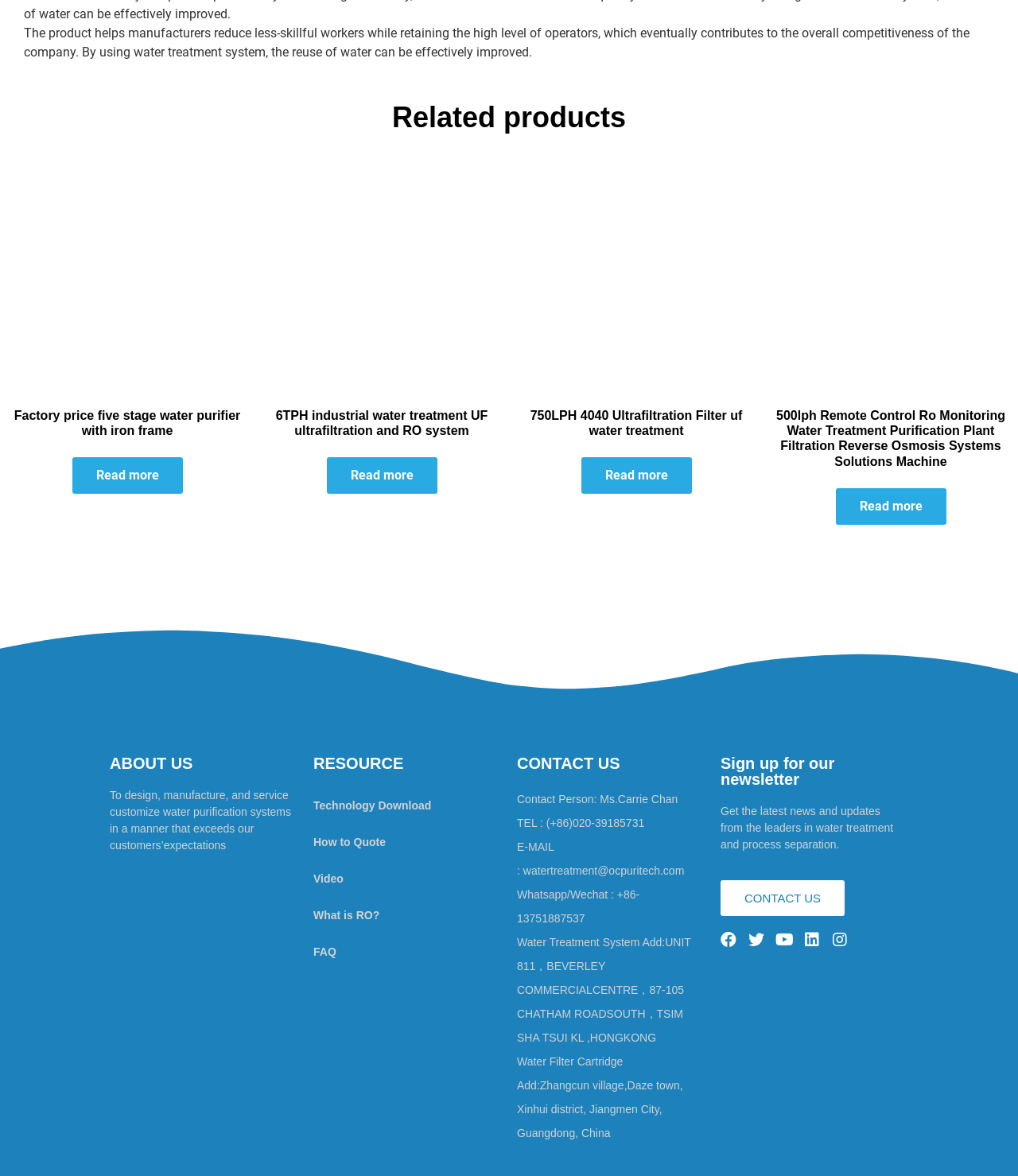Provide the bounding box coordinates of the UI element this sentence describes: "FAQ".

[0.308, 0.794, 0.492, 0.825]